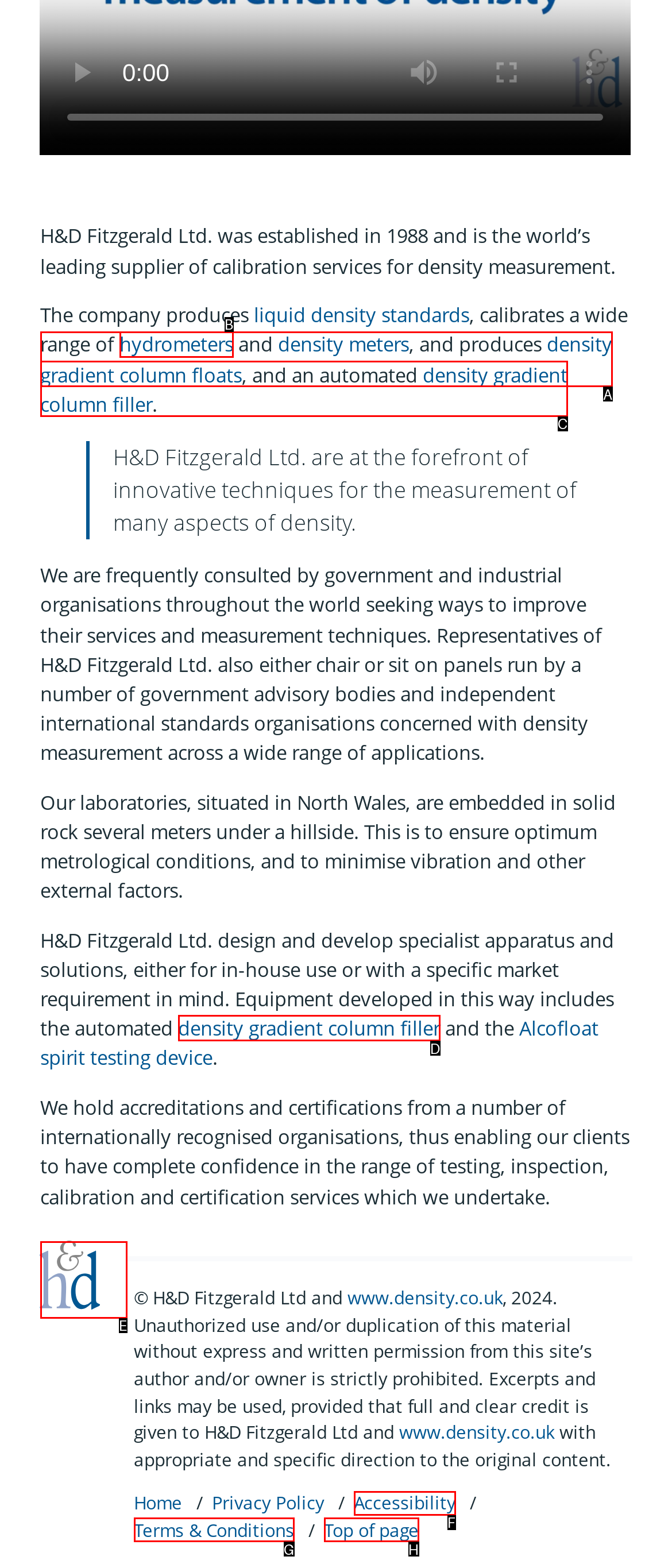Match the following description to the correct HTML element: Terms & Conditions Indicate your choice by providing the letter.

G